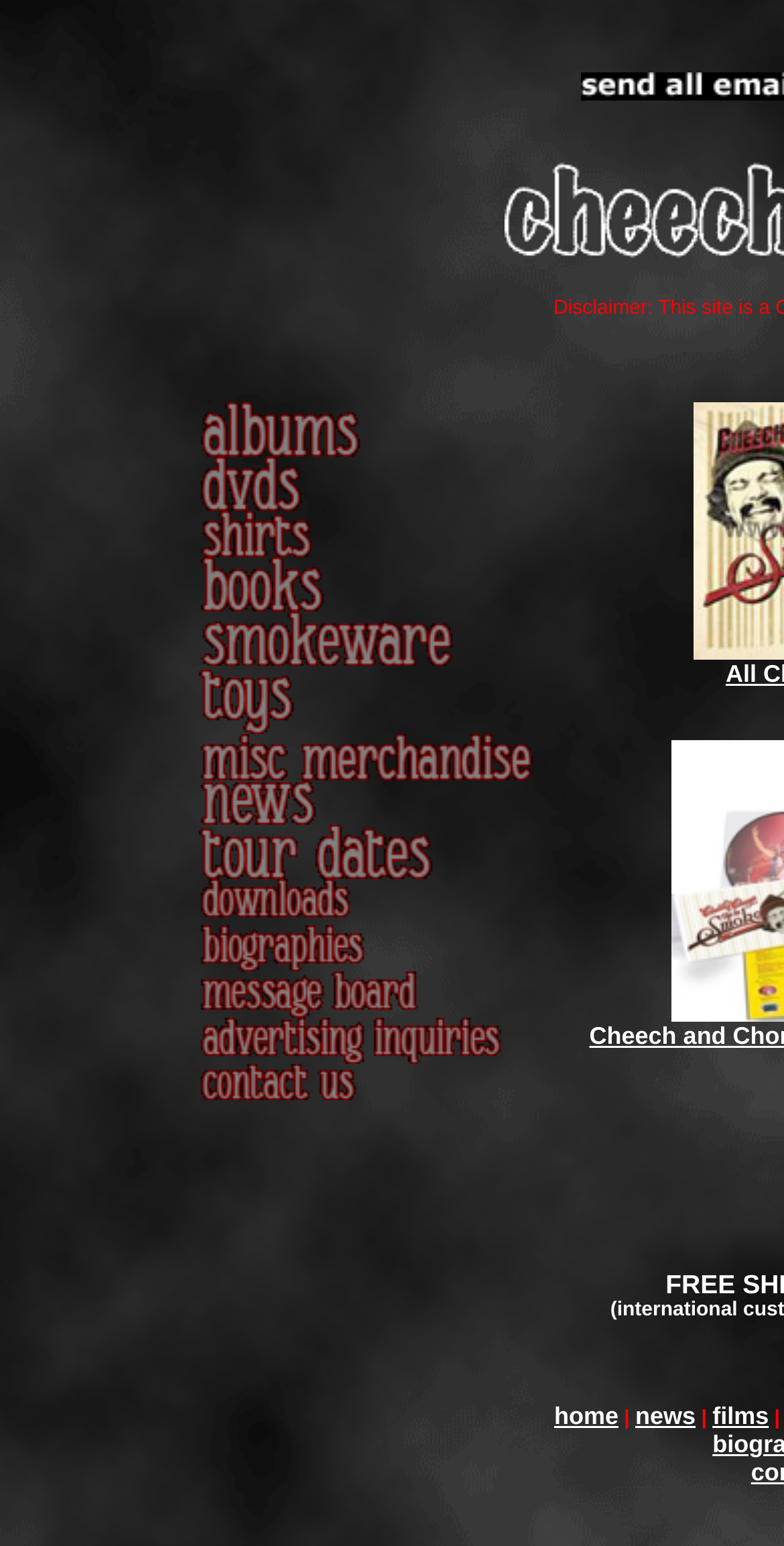What is the purpose of the 'Contact' link?
Give a detailed explanation using the information visible in the image.

The 'Contact' link is likely intended for users who want to get in touch with the website administrators or owners, perhaps to provide feedback, ask questions, or request information. This link suggests that the website is open to communication and feedback from its users.